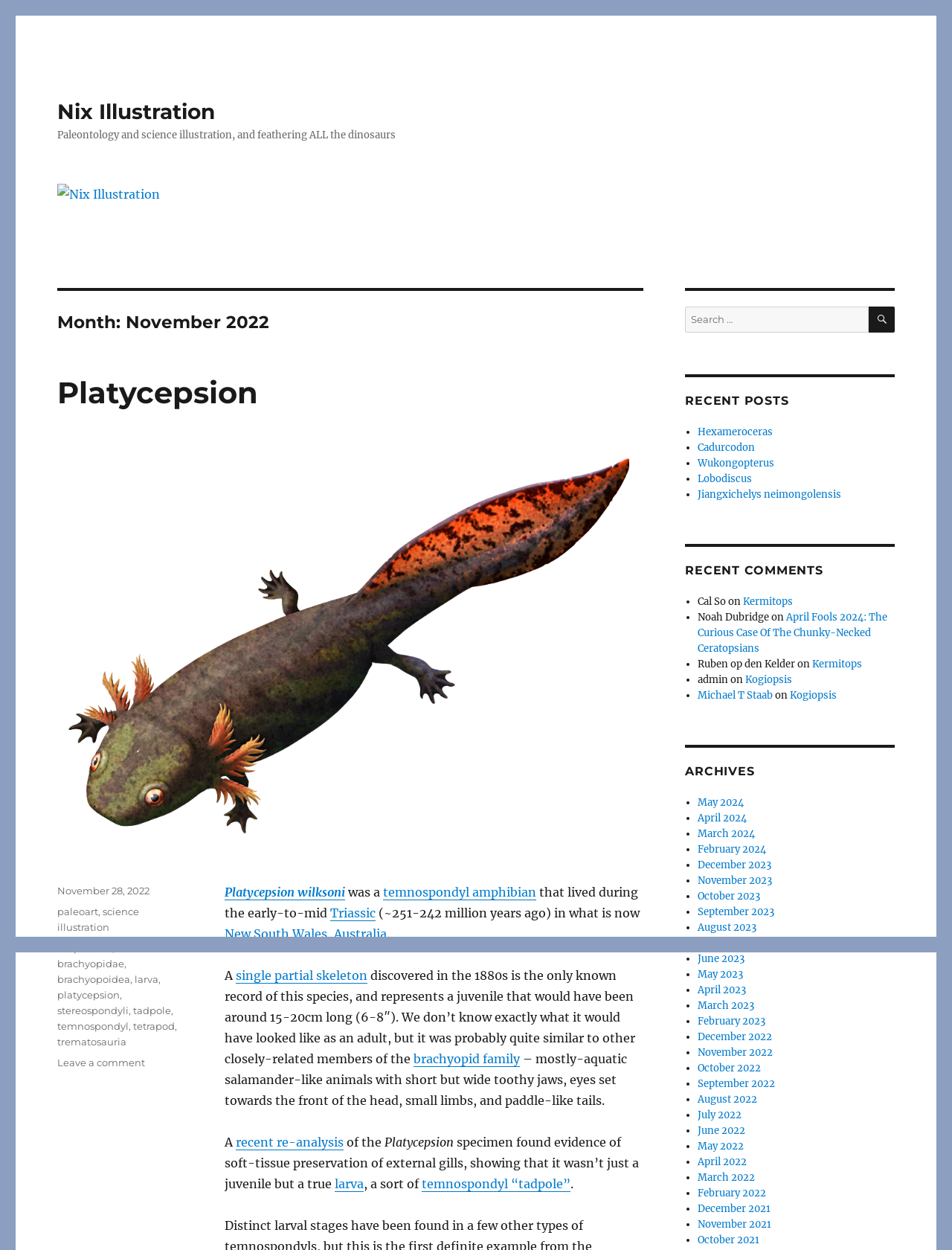Offer a comprehensive description of the webpage’s content and structure.

This webpage is about Nix Illustration, specifically focusing on paleontology and science illustration. At the top, there is a link to "Nix Illustration" and a brief description of the website's content. Below this, there is a header section with a title "Month: November 2022" and a subheading "Platycepsion". 

The main content of the webpage is about Platycepsion, a temnospondyl amphibian that lived during the early-to-mid Triassic period. The text describes the species, its characteristics, and its discovery. There are several links to related terms, such as "brachyopid family" and "temnospondyl 'tadpole'". 

On the right side of the webpage, there is a search bar with a search button. Below this, there are two sections: "RECENT POSTS" and "RECENT COMMENTS". The "RECENT POSTS" section lists several links to other posts, including "Hexameroceras", "Cadurcodon", and "Wukongopterus". The "RECENT COMMENTS" section lists comments from users, including "Cal So" and "Noah Dubridge", with links to the posts they commented on.

At the bottom of the webpage, there is a footer section with links to categories, such as "paleoart" and "science illustration", and tags, including "amphibian", "brachyopidae", and "platycepsion". There is also a link to leave a comment on the Platycepsion post.